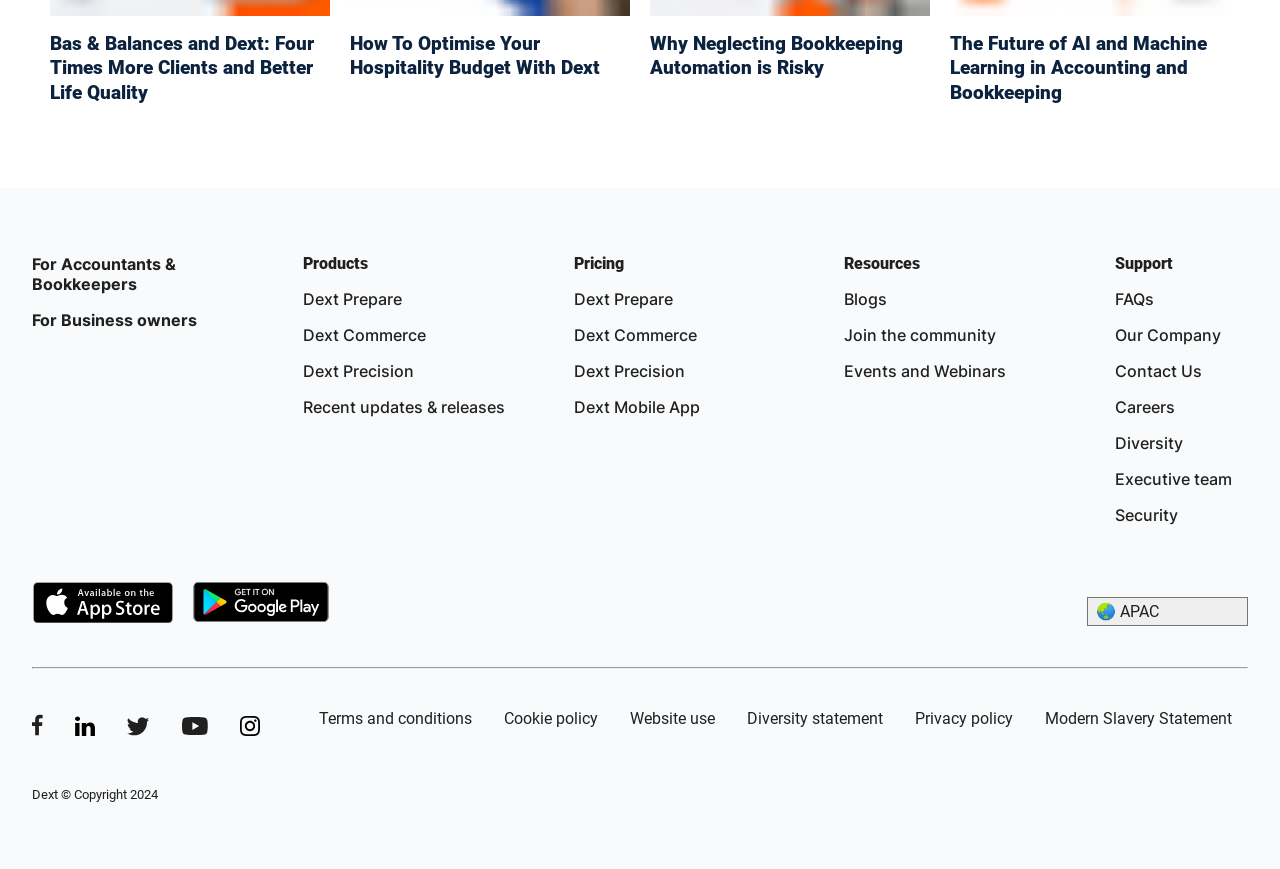Show the bounding box coordinates for the HTML element as described: "Events and Webinars".

[0.66, 0.341, 0.786, 0.364]